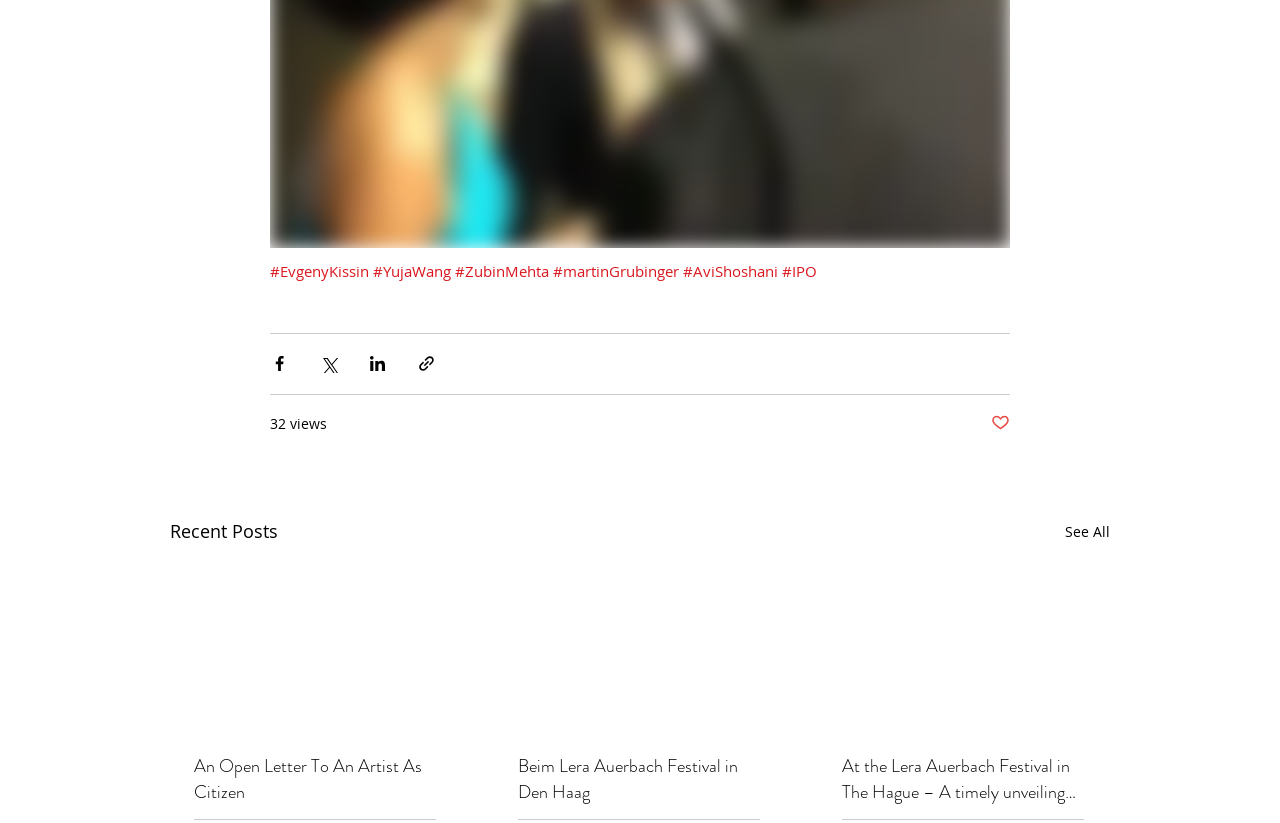Reply to the question with a single word or phrase:
How many social media sharing options are available?

5